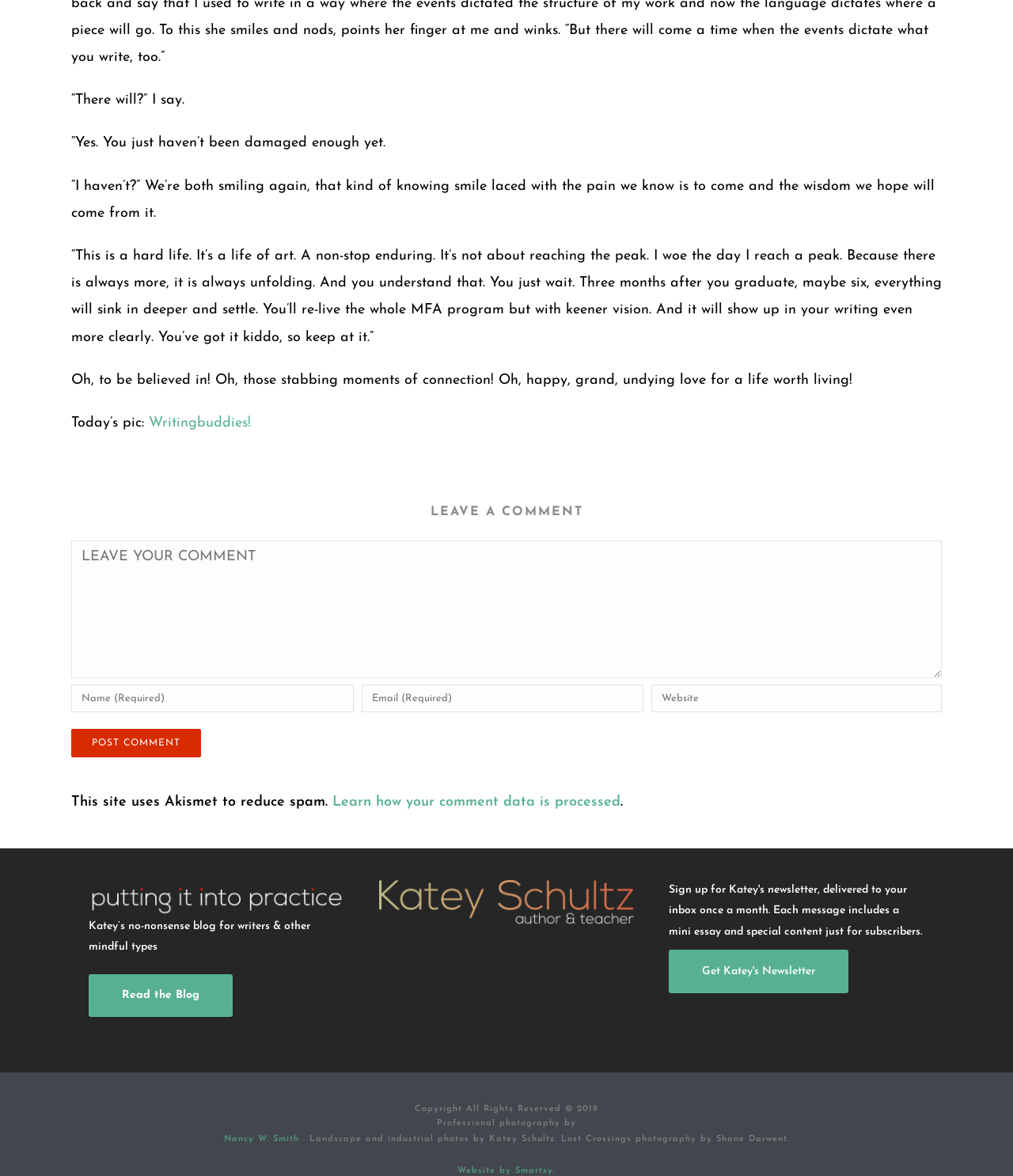Find the bounding box coordinates of the element to click in order to complete the given instruction: "Read the Blog."

[0.088, 0.828, 0.23, 0.865]